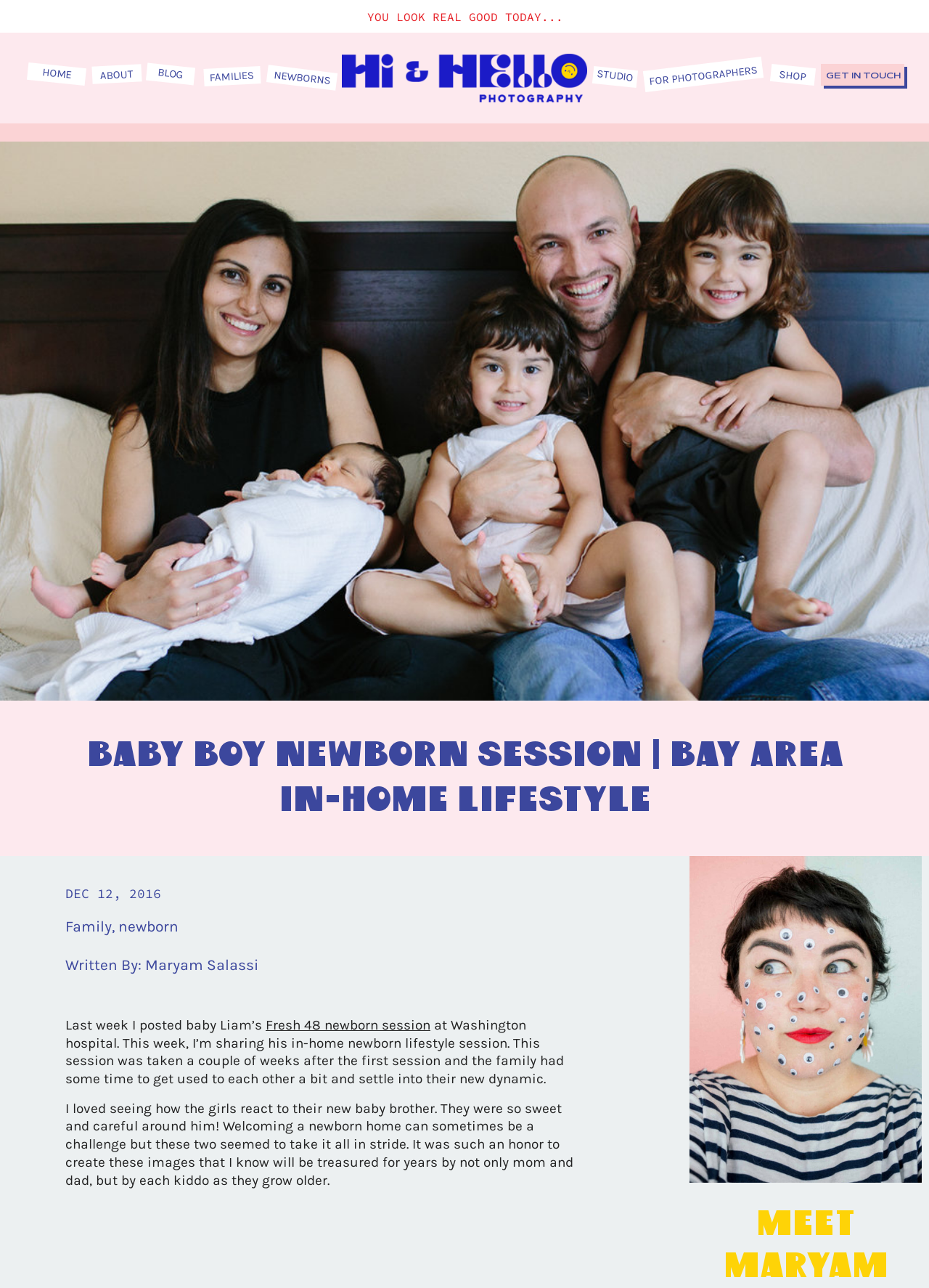Please find the main title text of this webpage.

Baby Boy Newborn Session | Bay Area In-Home Lifestyle